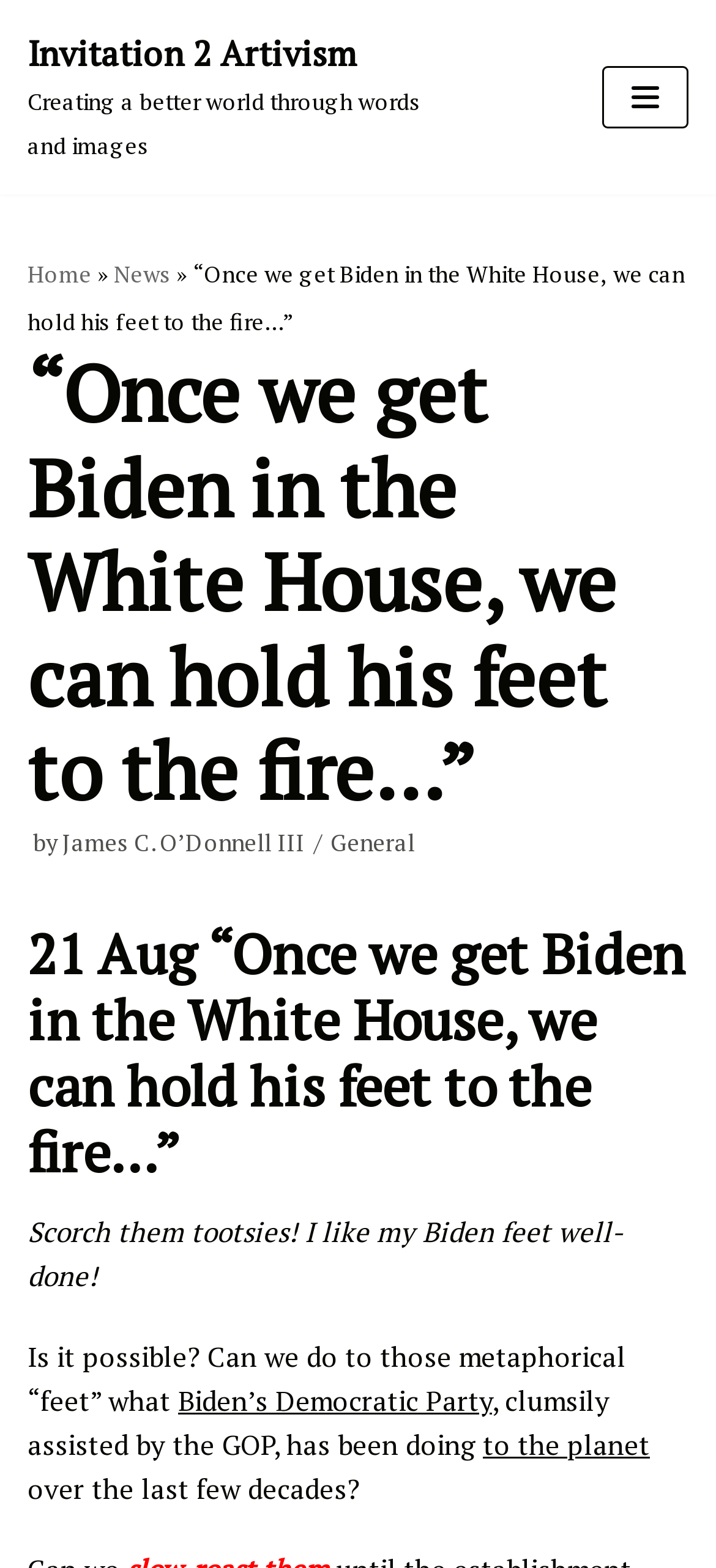What is the name of the party mentioned in the article?
Give a comprehensive and detailed explanation for the question.

I found the name of the party by looking at the link with the text 'Biden’s Democratic Party', which is mentioned in the article as something that has been doing something to the planet.